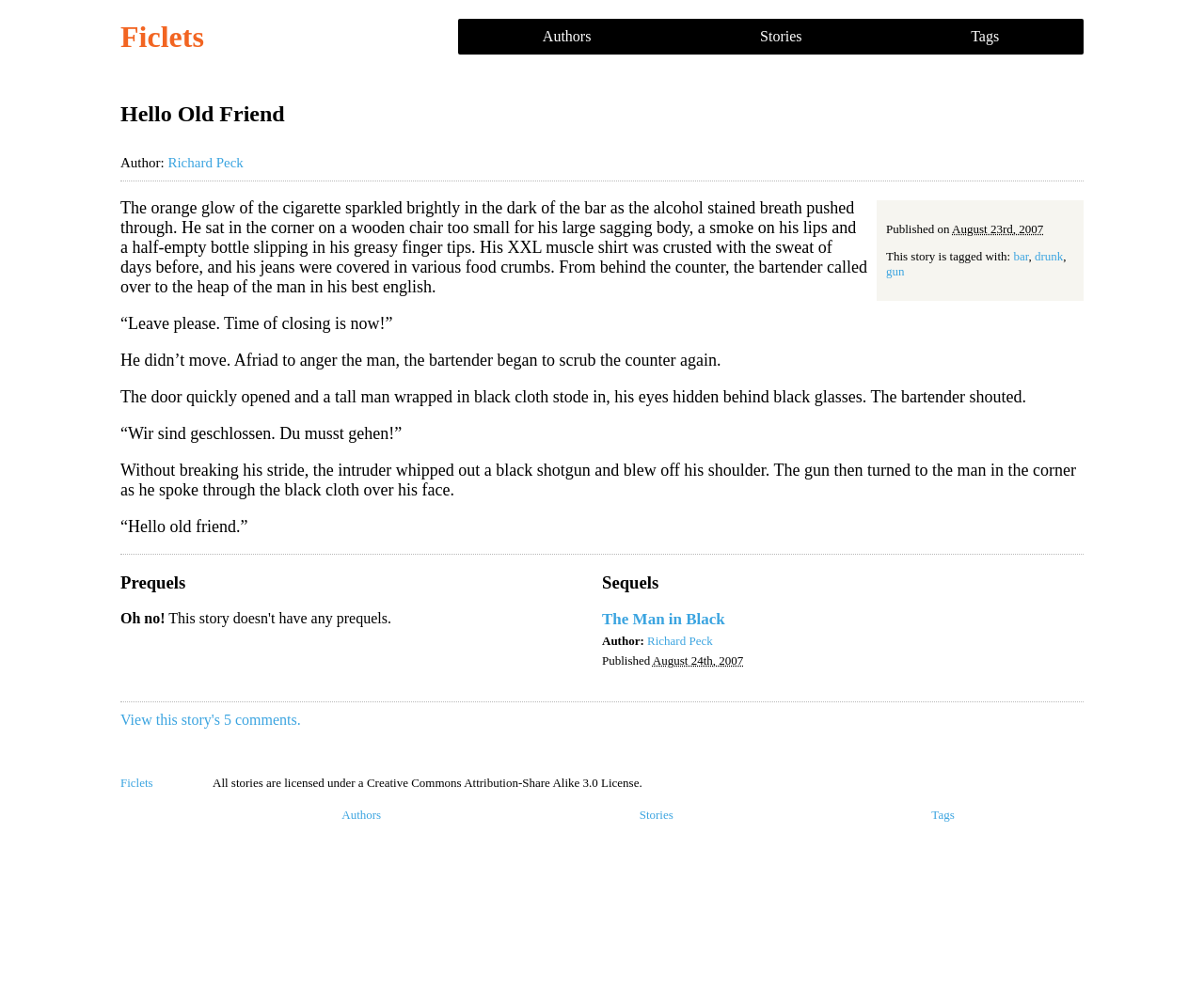Please specify the coordinates of the bounding box for the element that should be clicked to carry out this instruction: "Click on the 'Ficlets' link at the top". The coordinates must be four float numbers between 0 and 1, formatted as [left, top, right, bottom].

[0.1, 0.019, 0.365, 0.054]